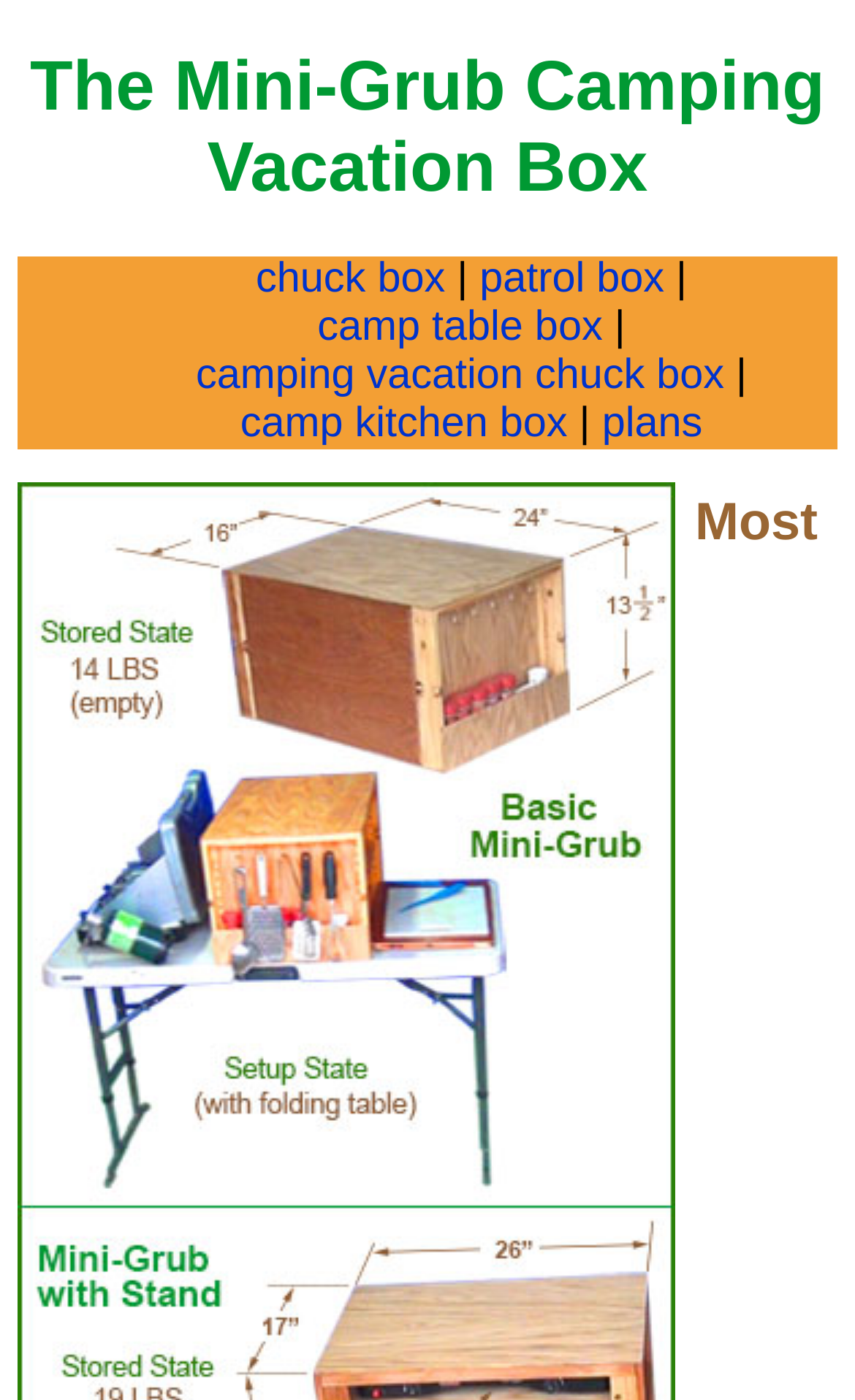What is the context of the webpage?
Provide a detailed and well-explained answer to the question.

By analyzing the text on the webpage, I determined that the context of the webpage is related to camping vacations. The webpage mentions 'camping vacation chuck box' and 'camp kitchen box', which suggests that the webpage is about camping-related products or services.